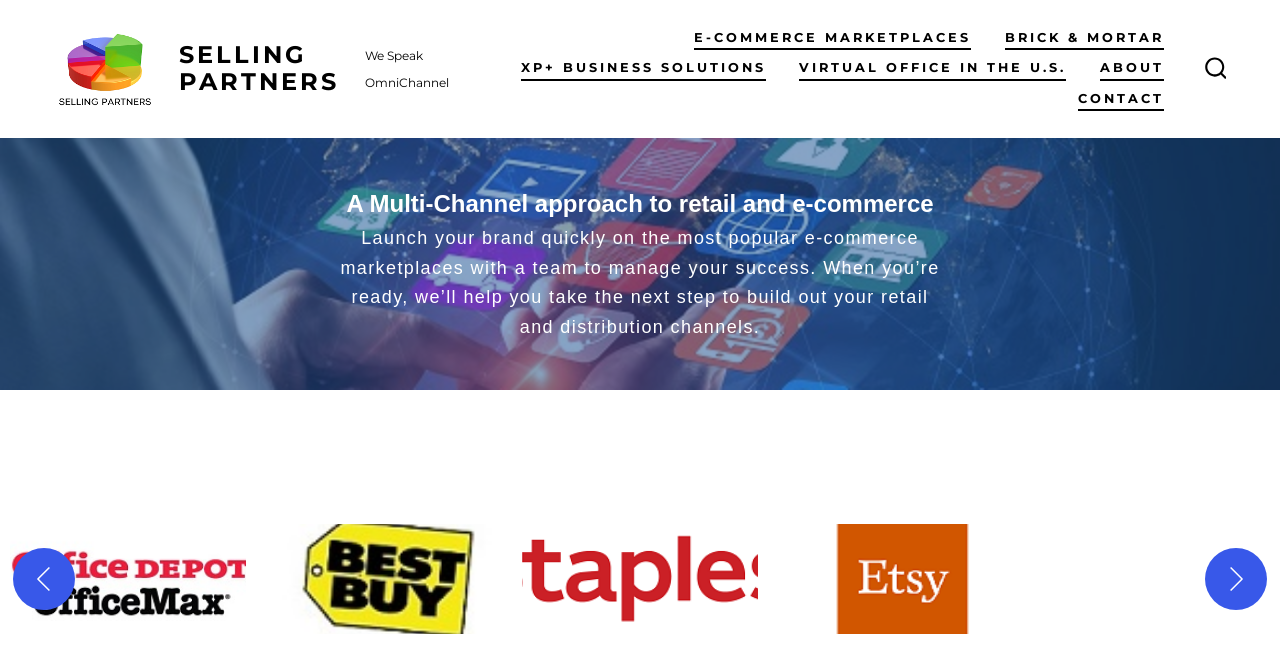Find the bounding box coordinates for the area that must be clicked to perform this action: "Click the Previous button in the Carousel Gallery".

[0.01, 0.836, 0.058, 0.93]